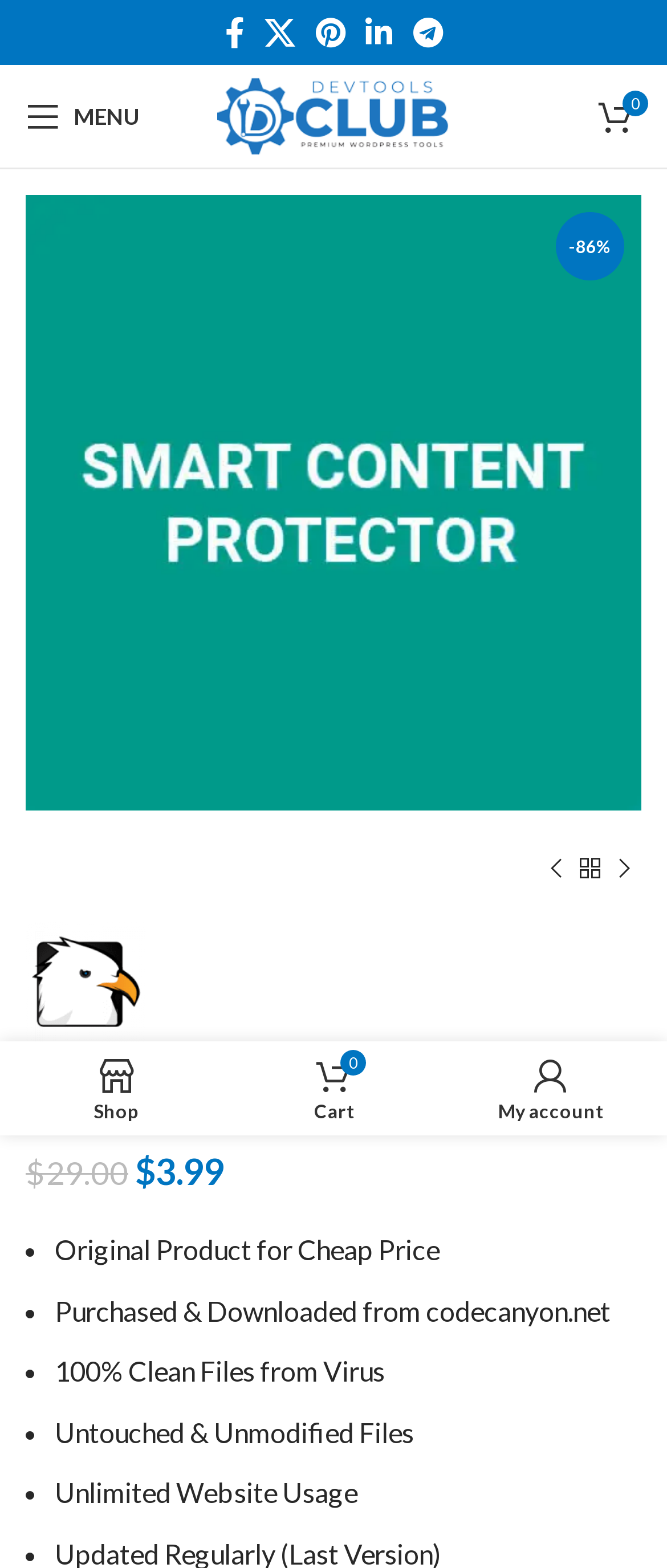Select the bounding box coordinates of the element I need to click to carry out the following instruction: "View product details".

[0.038, 0.308, 0.962, 0.328]